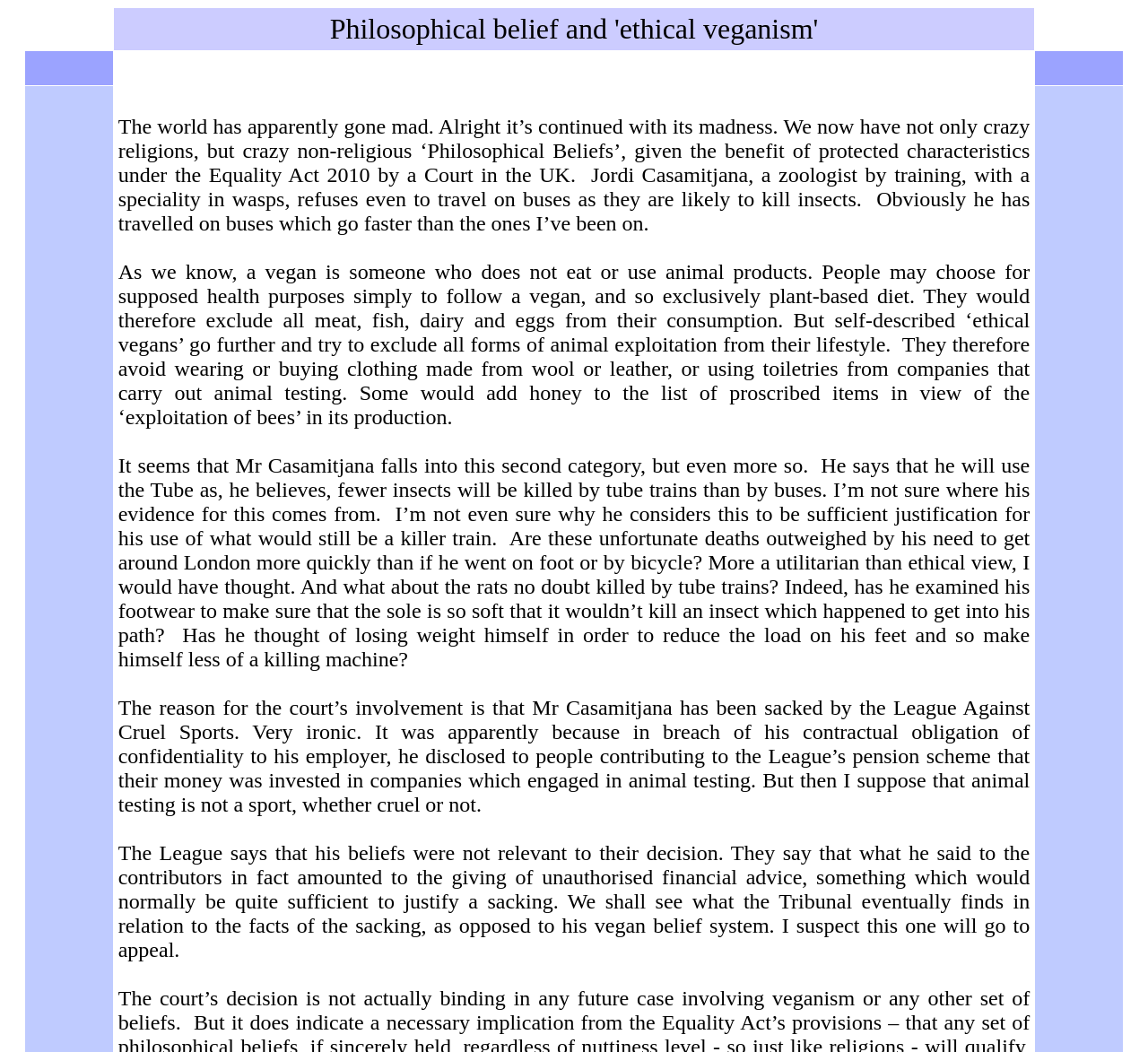Answer in one word or a short phrase: 
Why was Mr Casamitjana sacked by the League Against Cruel Sports?

Breach of confidentiality